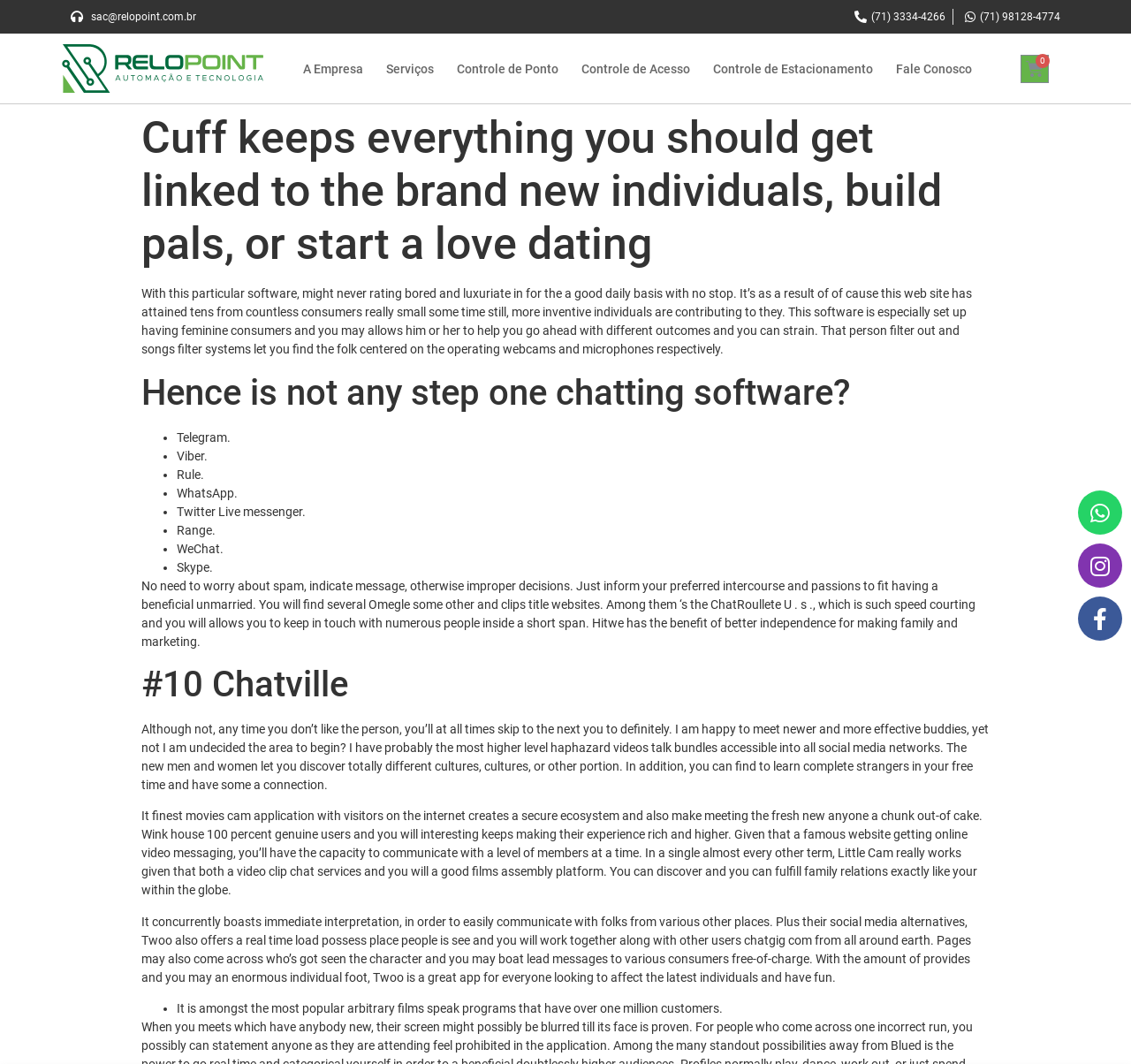Identify the bounding box for the UI element described as: "Controle de Ponto". Ensure the coordinates are four float numbers between 0 and 1, formatted as [left, top, right, bottom].

[0.404, 0.056, 0.494, 0.073]